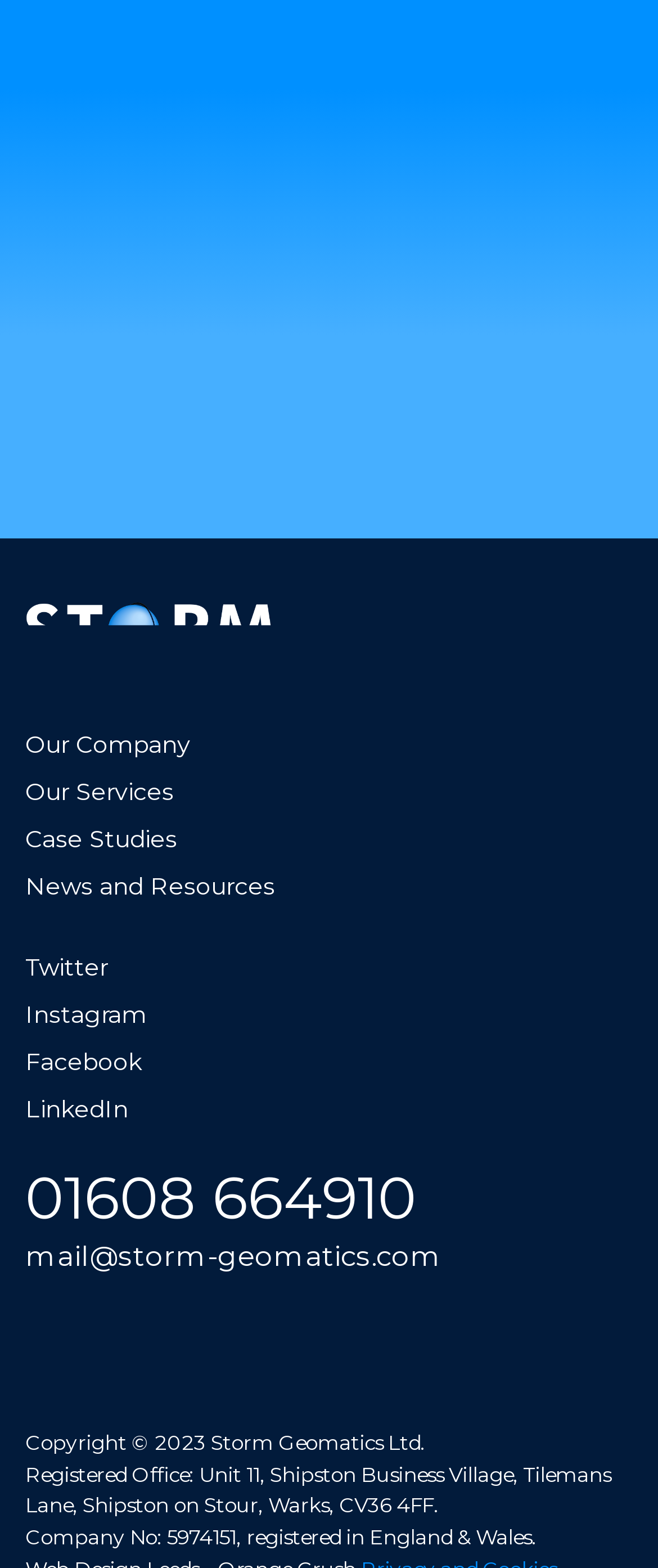Extract the bounding box coordinates of the UI element described: "Instagram". Provide the coordinates in the format [left, top, right, bottom] with values ranging from 0 to 1.

[0.038, 0.637, 0.223, 0.656]